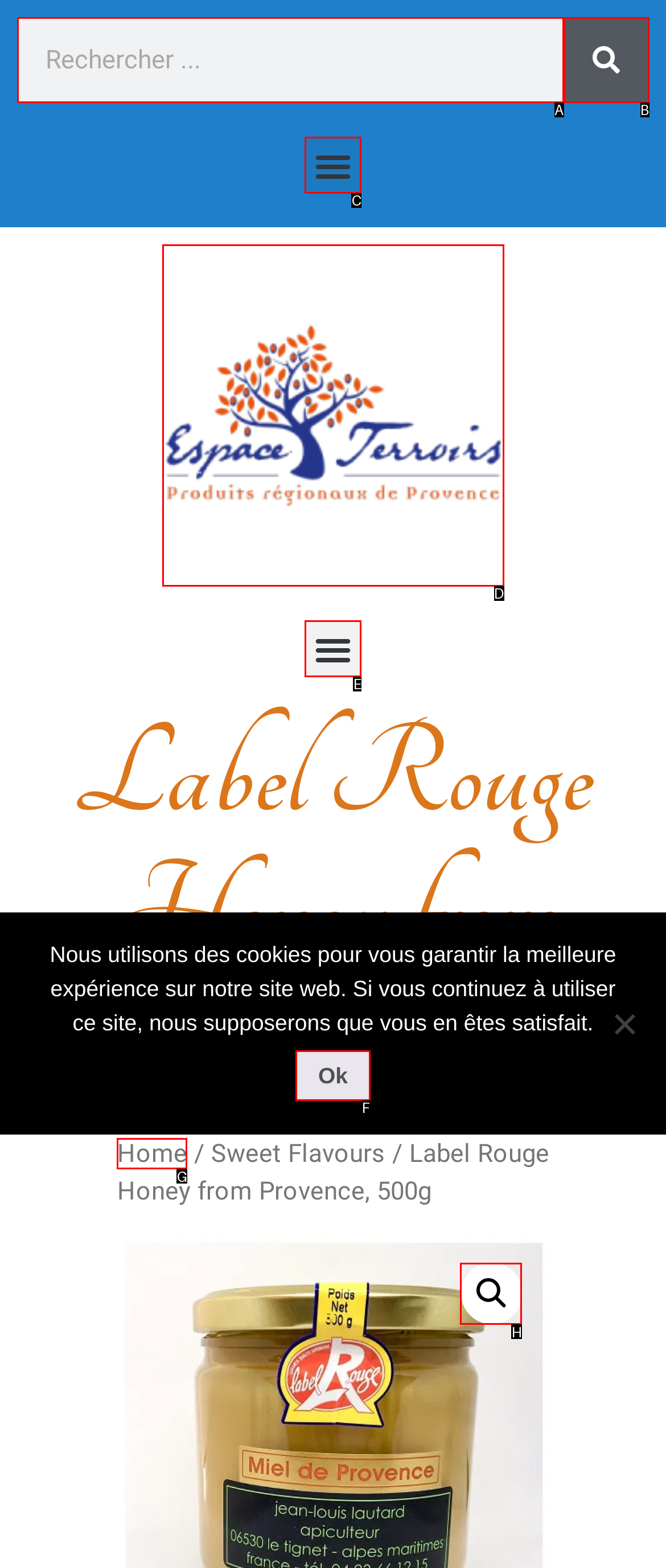Look at the description: Menu
Determine the letter of the matching UI element from the given choices.

C